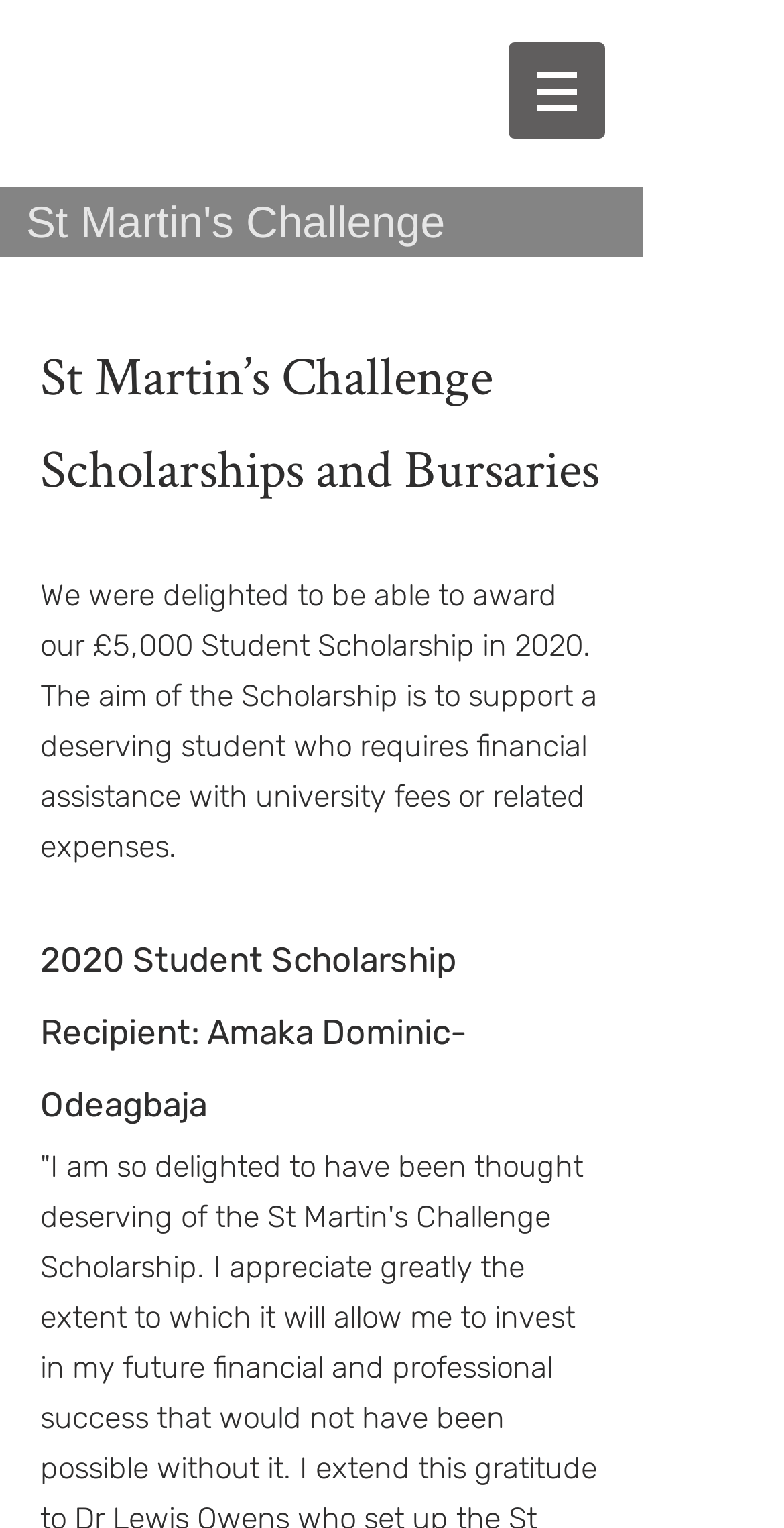What is the name of the challenge scholarships and bursaries?
Please answer the question with a detailed and comprehensive explanation.

I found the answer by looking at the StaticText element with the text 'St Martin’s Challenge Scholarships and Bursaries' which is located at the top of the page.